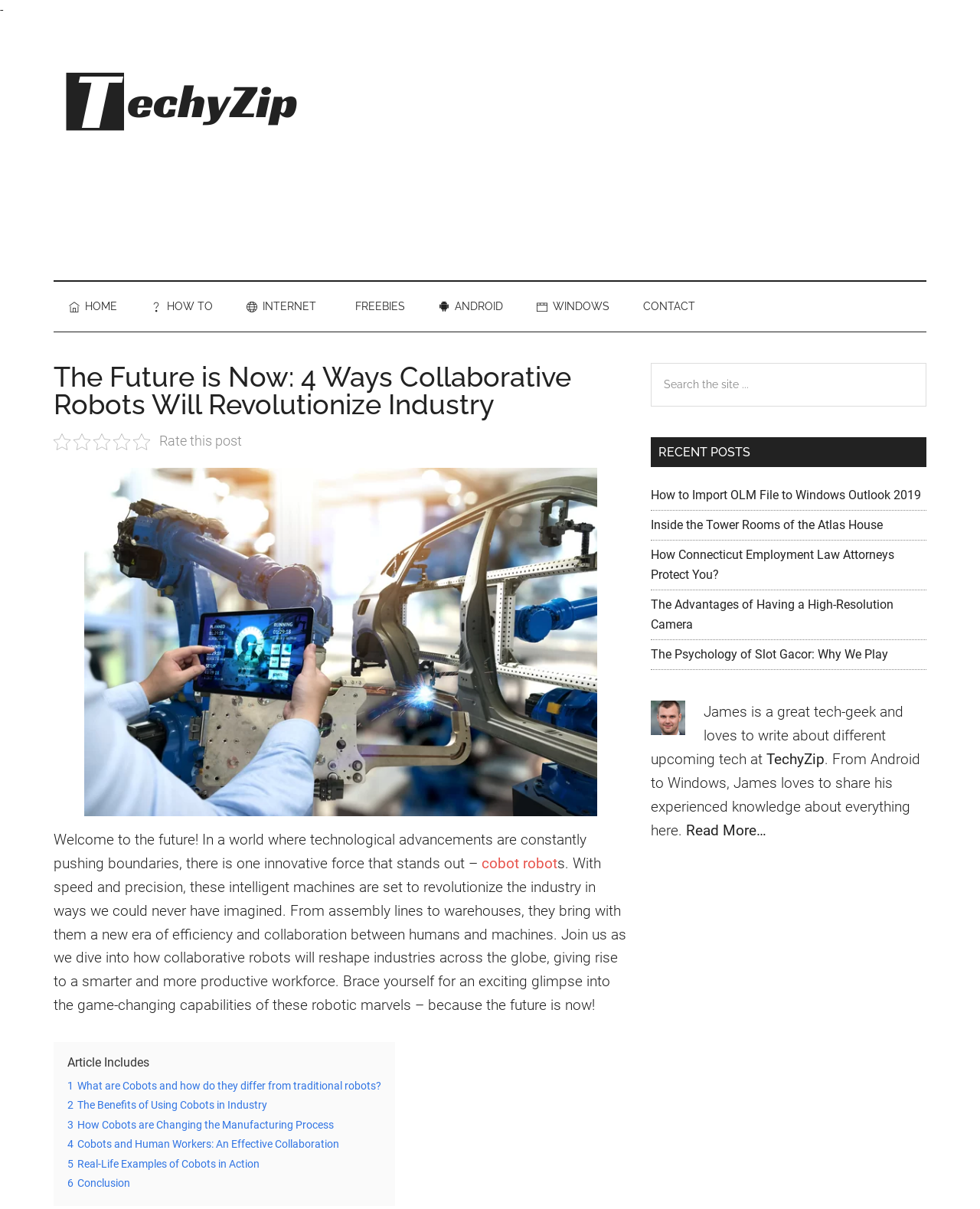Please identify the bounding box coordinates of the element's region that needs to be clicked to fulfill the following instruction: "Click the 'HOME' link". The bounding box coordinates should consist of four float numbers between 0 and 1, i.e., [left, top, right, bottom].

[0.055, 0.233, 0.135, 0.274]